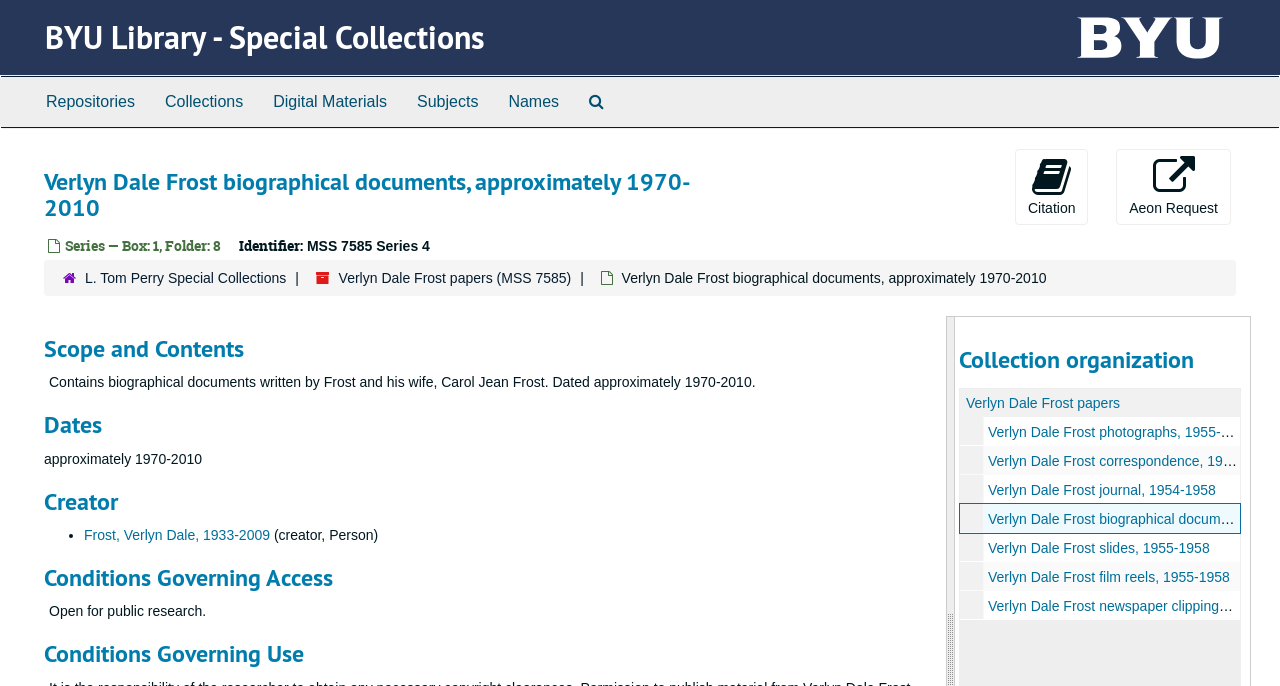Who is the creator of the collection?
Please answer the question with a single word or phrase, referencing the image.

Frost, Verlyn Dale, 1933-2009